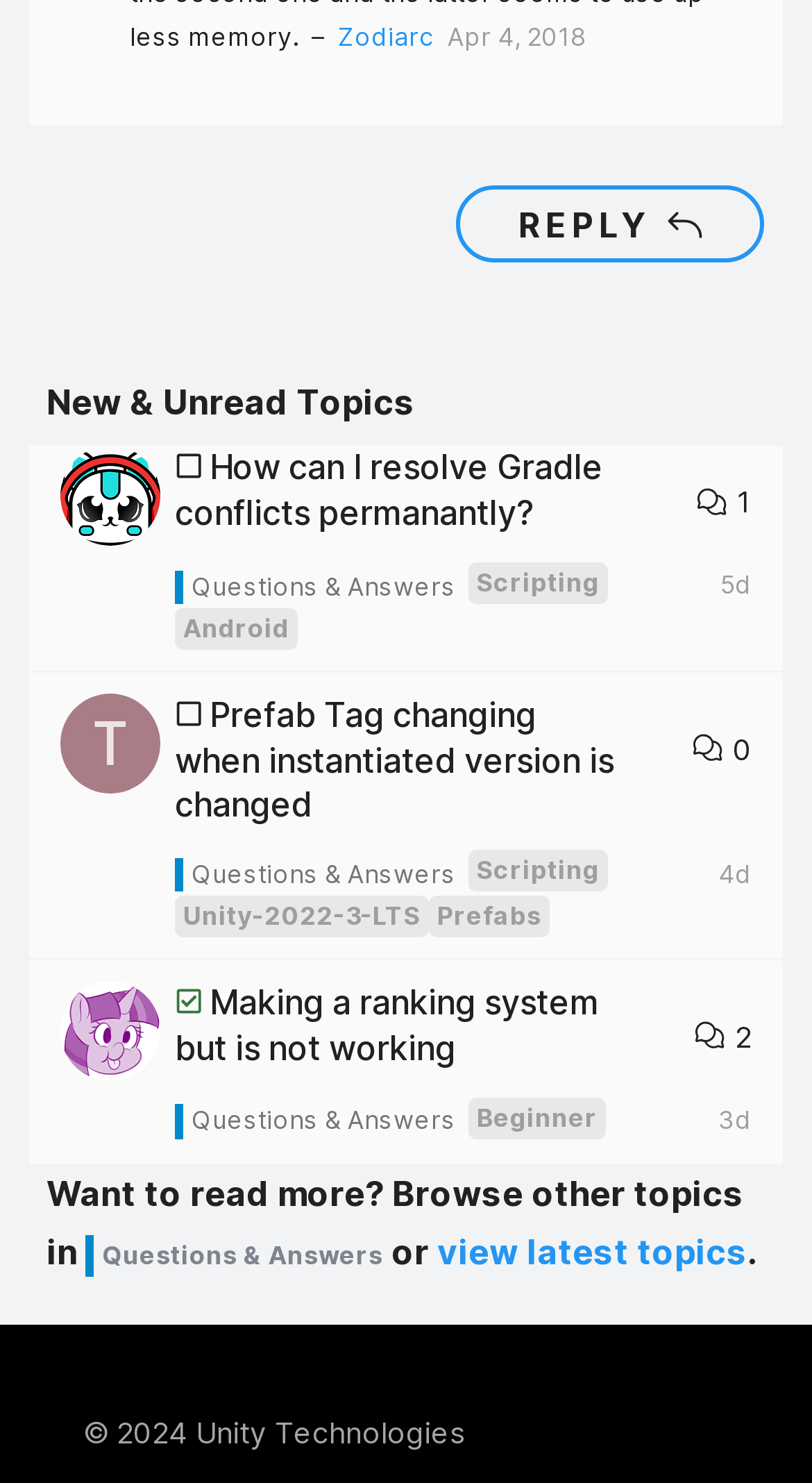Respond to the question below with a single word or phrase: Who is the latest poster of the second topic?

TearsOfLA